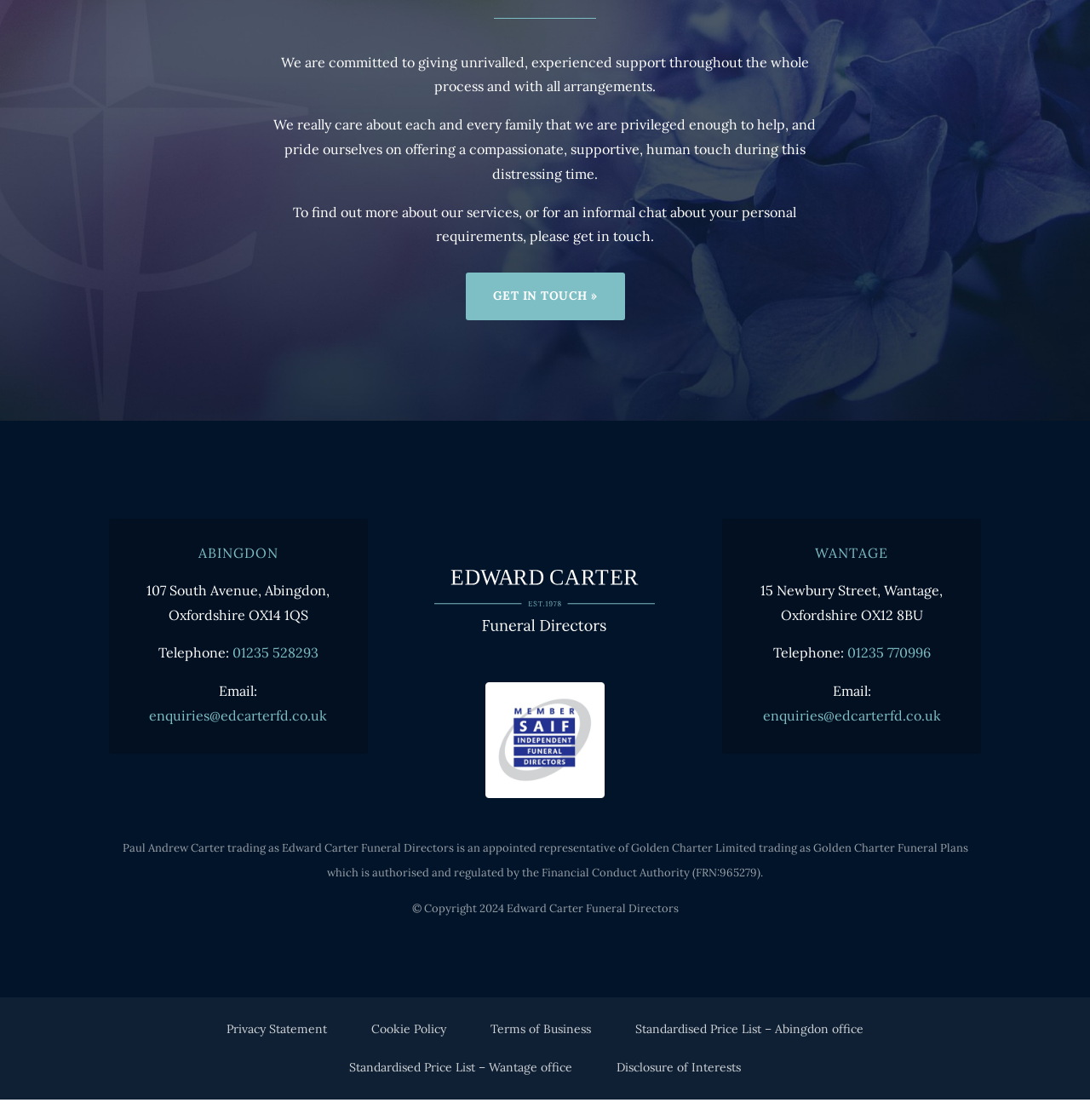Respond with a single word or phrase to the following question:
What is the phone number of the Abingdon office?

01235 528293